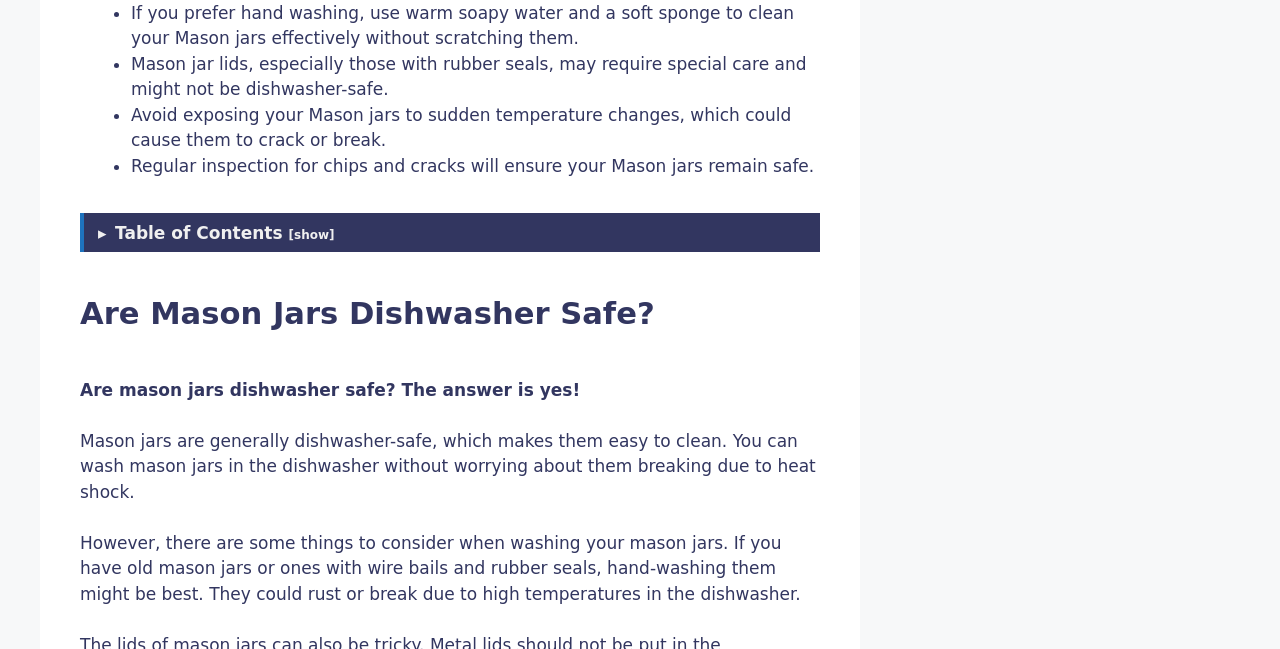Why might Mason jar lids require special care?
Please answer the question with a detailed response using the information from the screenshot.

The webpage mentions that Mason jar lids, especially those with rubber seals, may require special care and might not be dishwasher-safe, which means they need to be handled with extra caution.